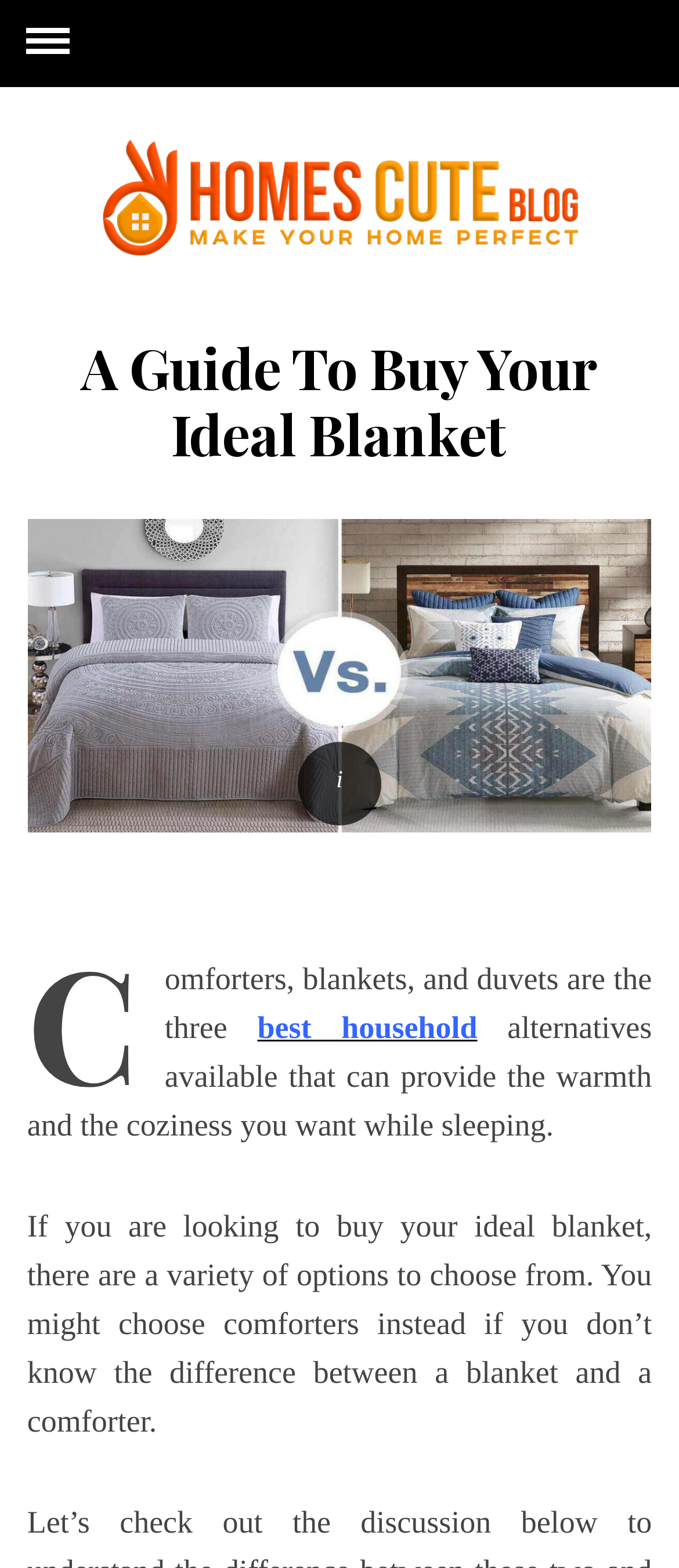What is the website's logo?
Carefully analyze the image and provide a detailed answer to the question.

The website's logo is an image located at the top of the webpage, with a bounding box coordinate of [0.15, 0.089, 0.85, 0.163]. The logo is accompanied by a link with the text 'Homes Cute -'.